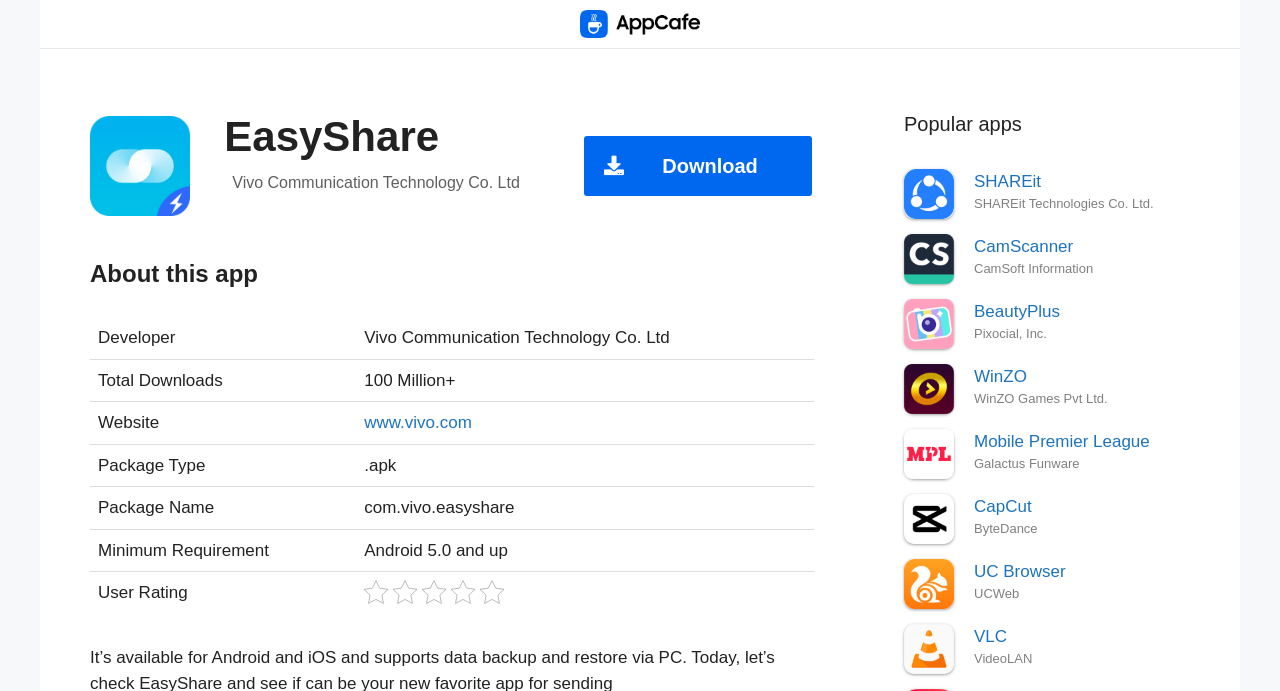Highlight the bounding box coordinates of the element you need to click to perform the following instruction: "Learn more about CamScanner."

[0.761, 0.343, 0.838, 0.37]